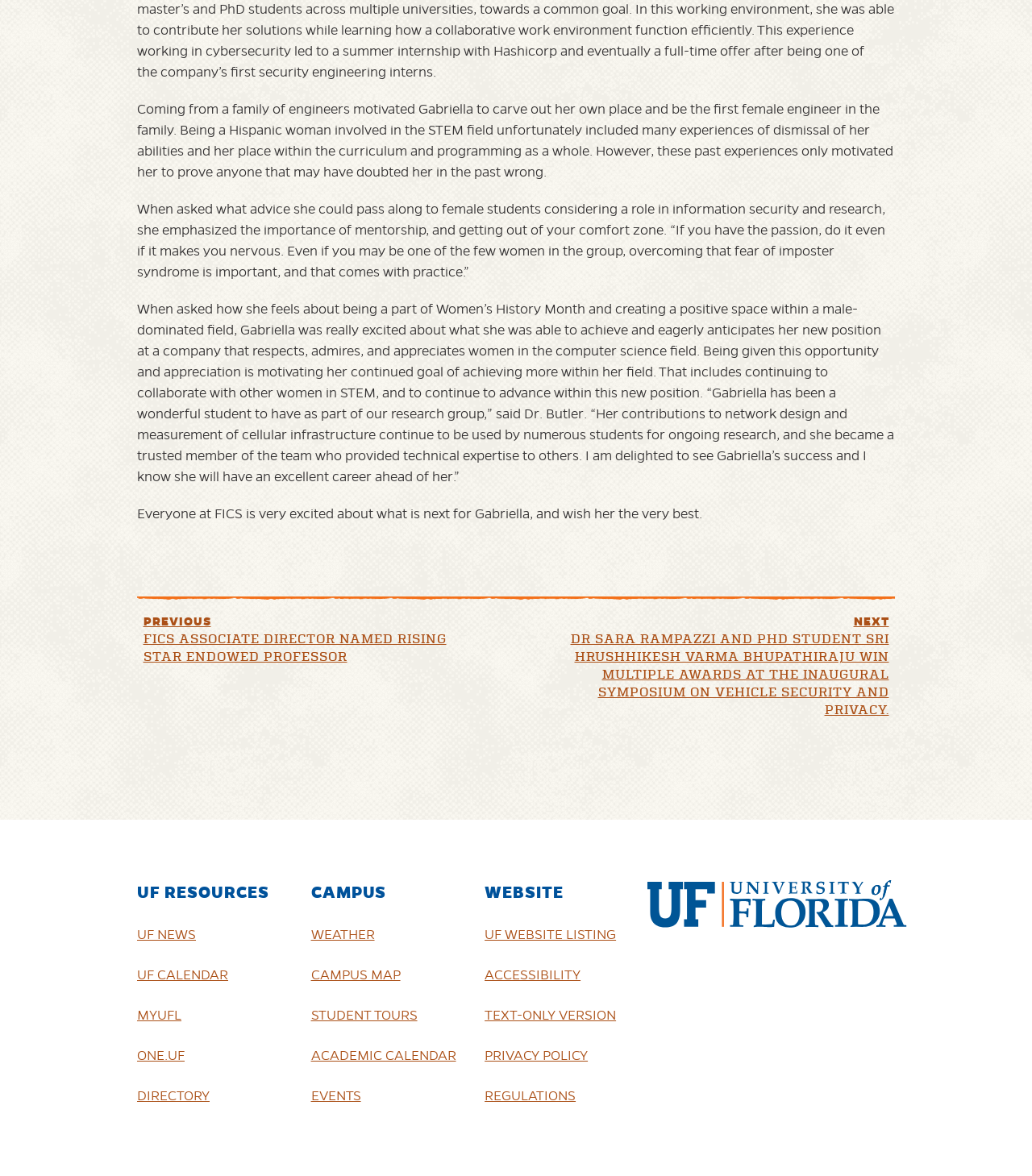Answer in one word or a short phrase: 
What is Gabriella's field of study?

Computer Science